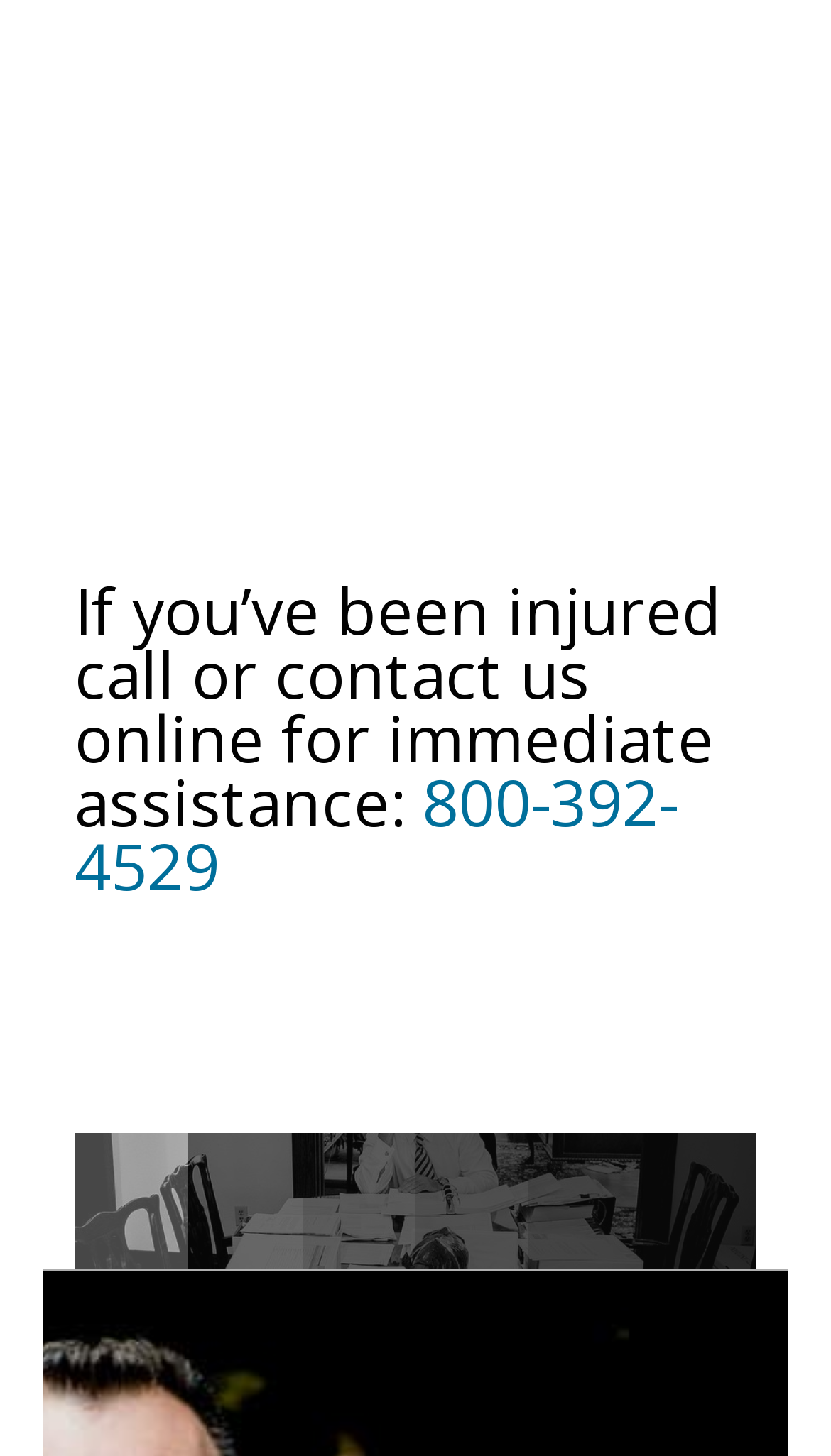Given the description: "alt="best malpractice lawyers pittsburgh" title="pribanic_pribanic_top_listed_best_lawyers_pittsburgh_2015_footer-01"", determine the bounding box coordinates of the UI element. The coordinates should be formatted as four float numbers between 0 and 1, [left, top, right, bottom].

[0.363, 0.795, 0.5, 0.834]